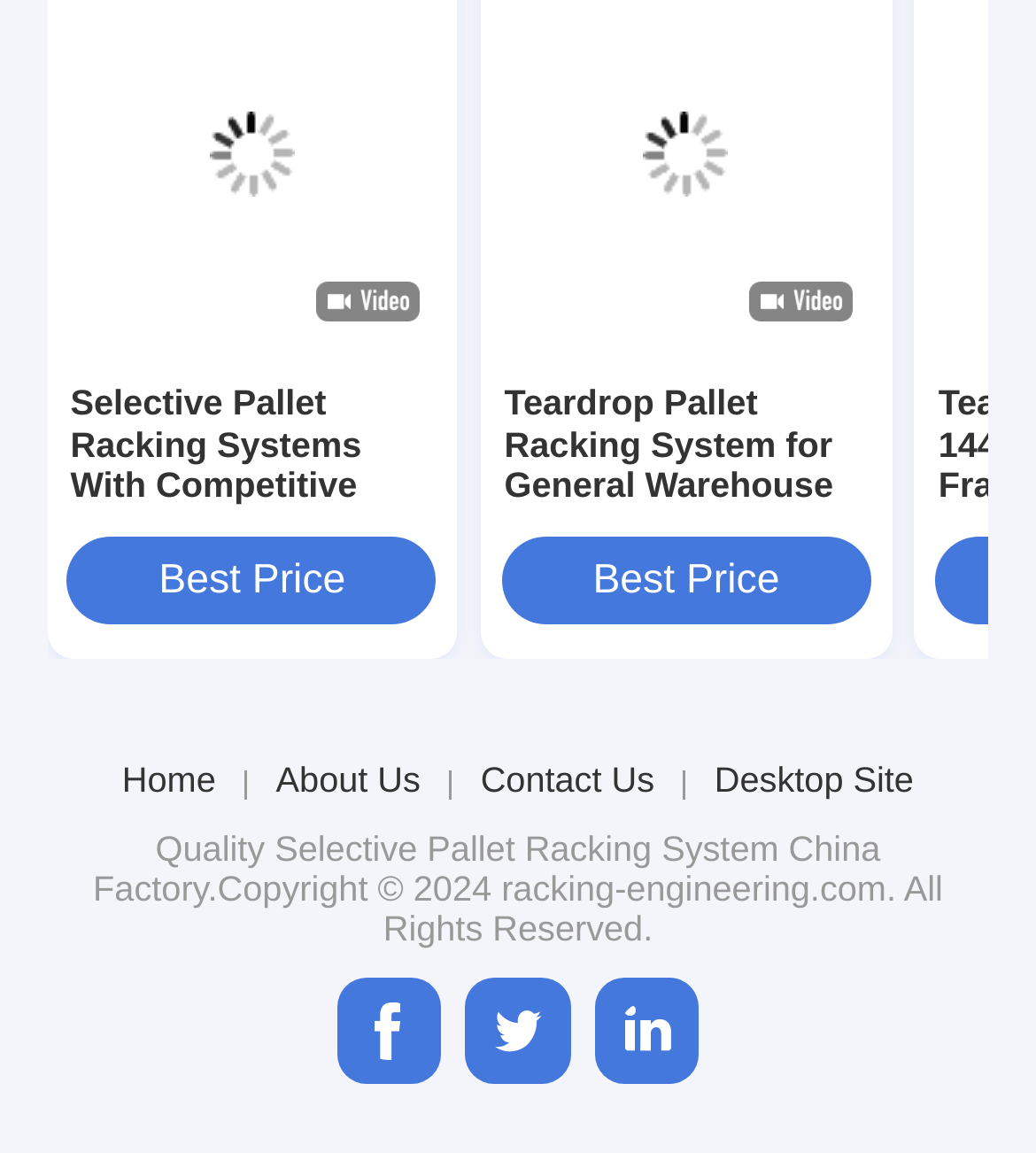Provide the bounding box coordinates of the HTML element described by the text: "Selective Pallet Racking System".

[0.265, 0.719, 0.752, 0.754]